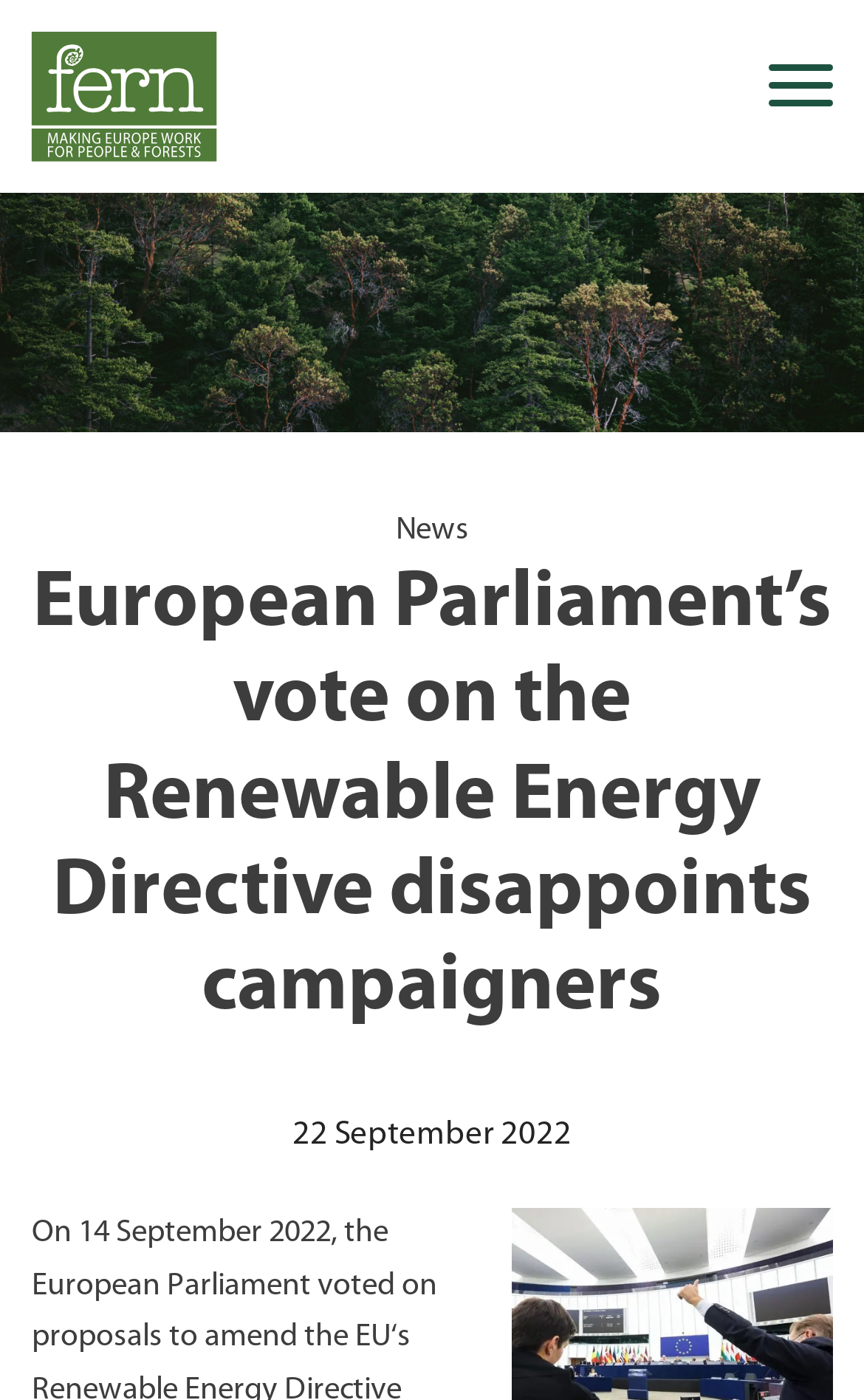What is the date of the news article?
Please give a detailed answer to the question using the information shown in the image.

The date of the news article can be found at the bottom of the article, where it says '22 September 2022'.